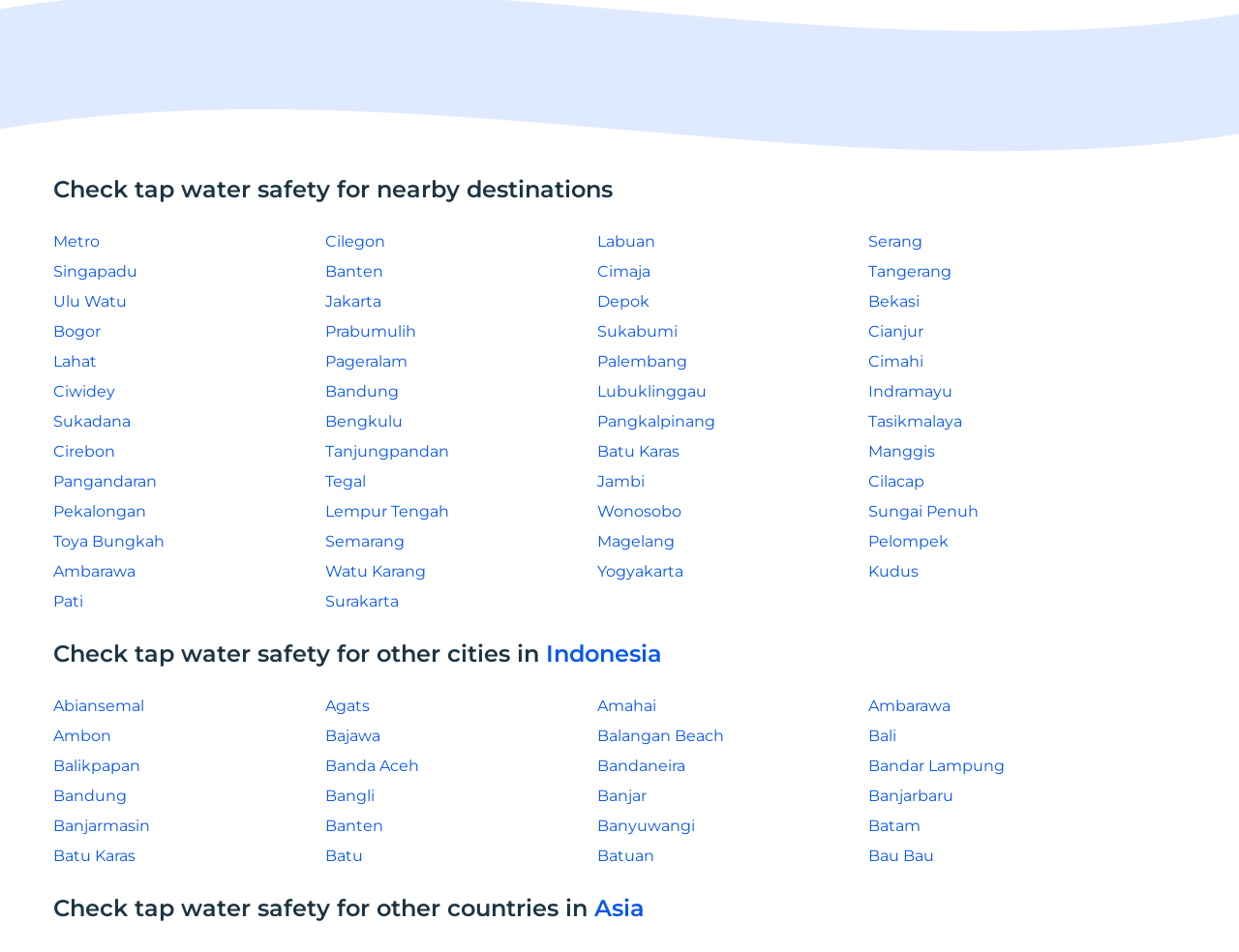Determine the bounding box coordinates of the clickable element to achieve the following action: 'Learn about tap water safety in Labuan'. Provide the coordinates as four float values between 0 and 1, formatted as [left, top, right, bottom].

[0.482, 0.585, 0.529, 0.604]